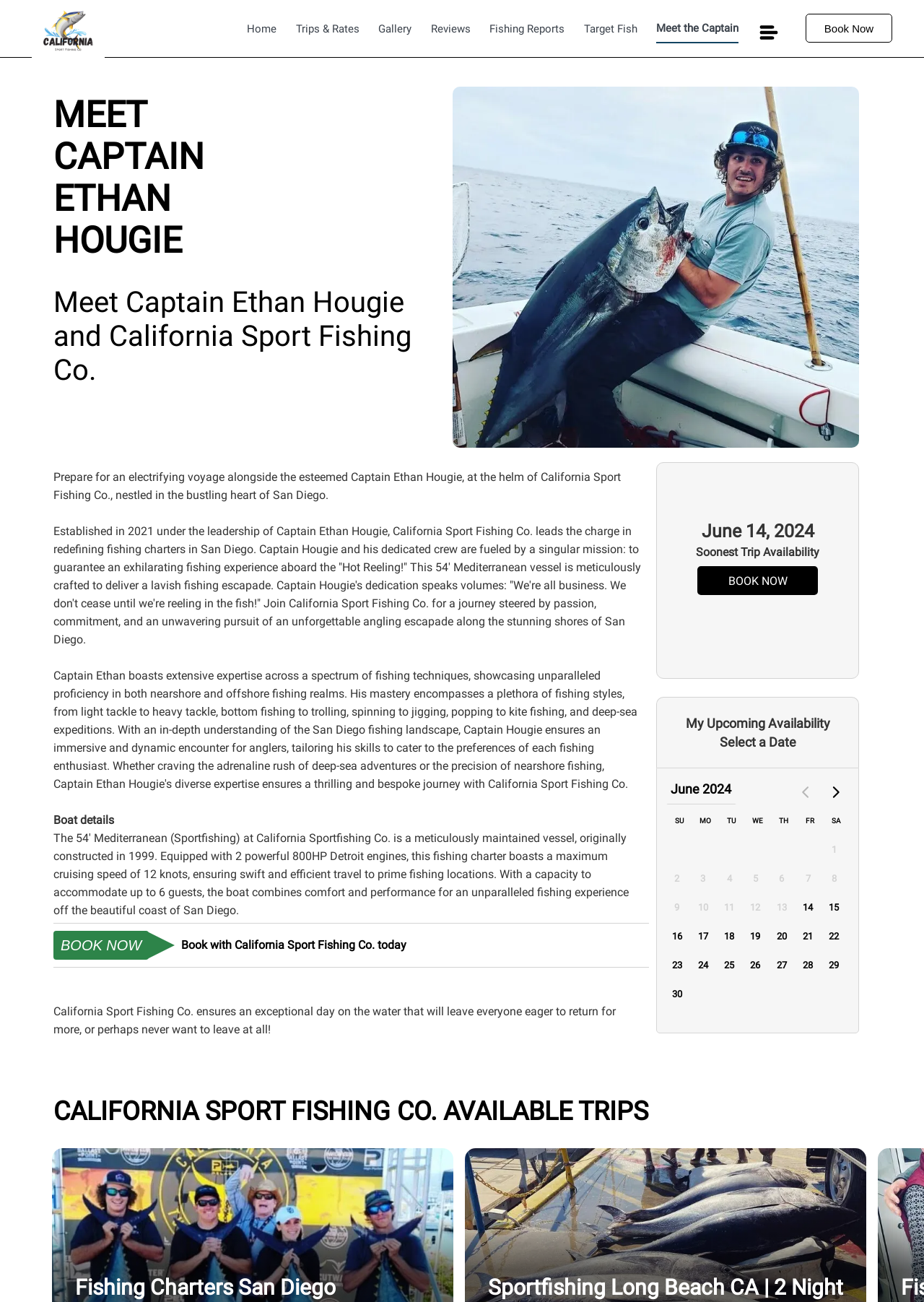Give a full account of the webpage's elements and their arrangement.

This webpage is about California Sport Fishing Co., a fishing charter company based in San Diego. At the top of the page, there is a logo and a navigation menu with links to different sections of the website, including "Home", "Trips & Rates", "Gallery", "Reviews", "Fishing Reports", "Target Fish", "Meet the Captain", and "Book Now". 

Below the navigation menu, there is a large image of Captain Ethan Hougie, the owner of the company. Next to the image, there are two headings that introduce Captain Hougie and his company. 

Following the introduction, there is a paragraph of text that describes the company's mission and values. Below this text, there is a section with the title "Boat details" and a call-to-action button to book a trip.

On the right side of the page, there is a calendar section that displays the availability of the fishing trips for the month of June 2024. The calendar is interactive, allowing users to select a date and book a trip. Above the calendar, there is a heading that says "Soonest Trip Availability" and a button to book a trip.

At the bottom of the page, there is a section with a heading that says "My Upcoming Availability" and a button to select a date.